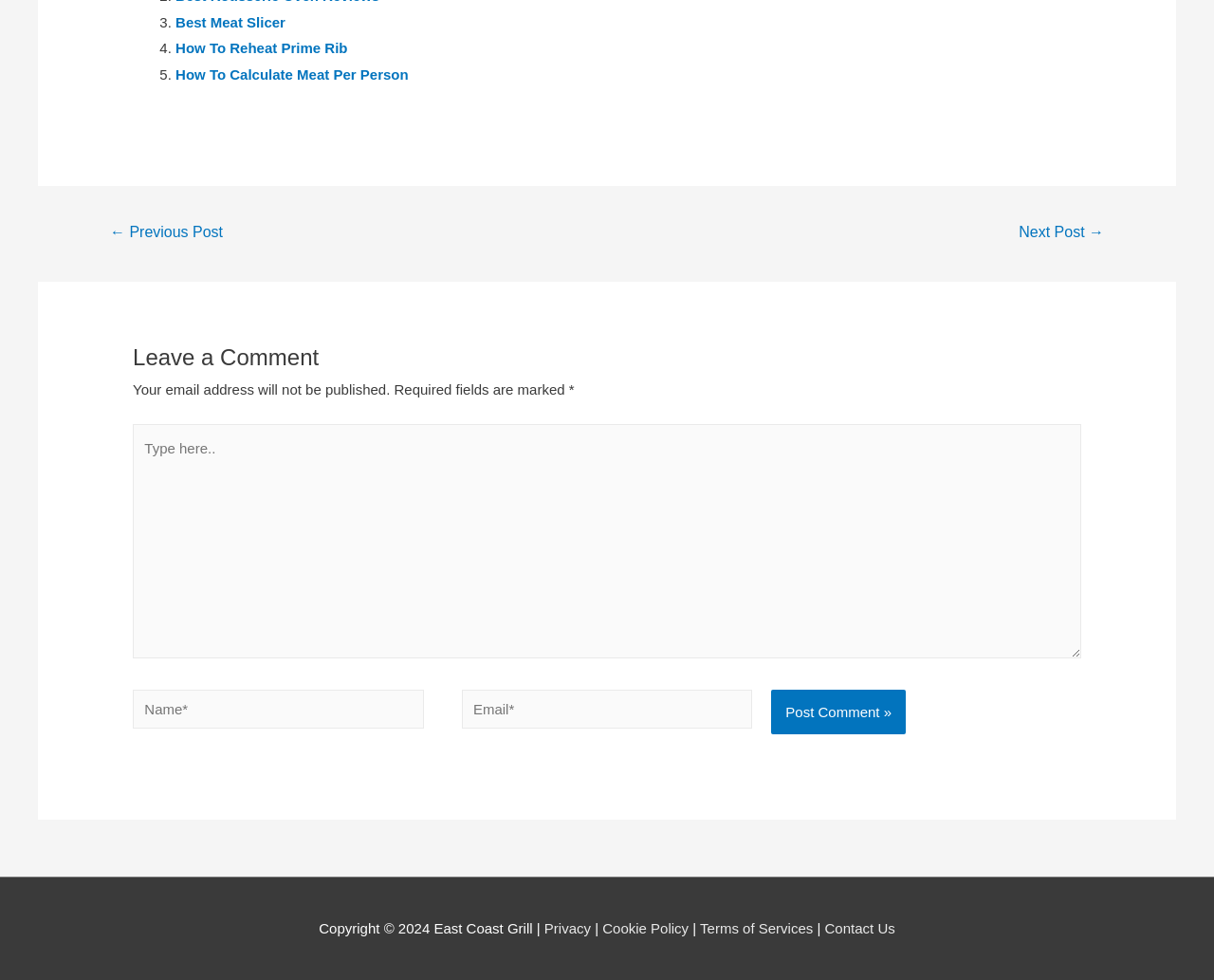Determine the bounding box coordinates of the region I should click to achieve the following instruction: "Type in the comment box". Ensure the bounding box coordinates are four float numbers between 0 and 1, i.e., [left, top, right, bottom].

[0.109, 0.433, 0.891, 0.672]